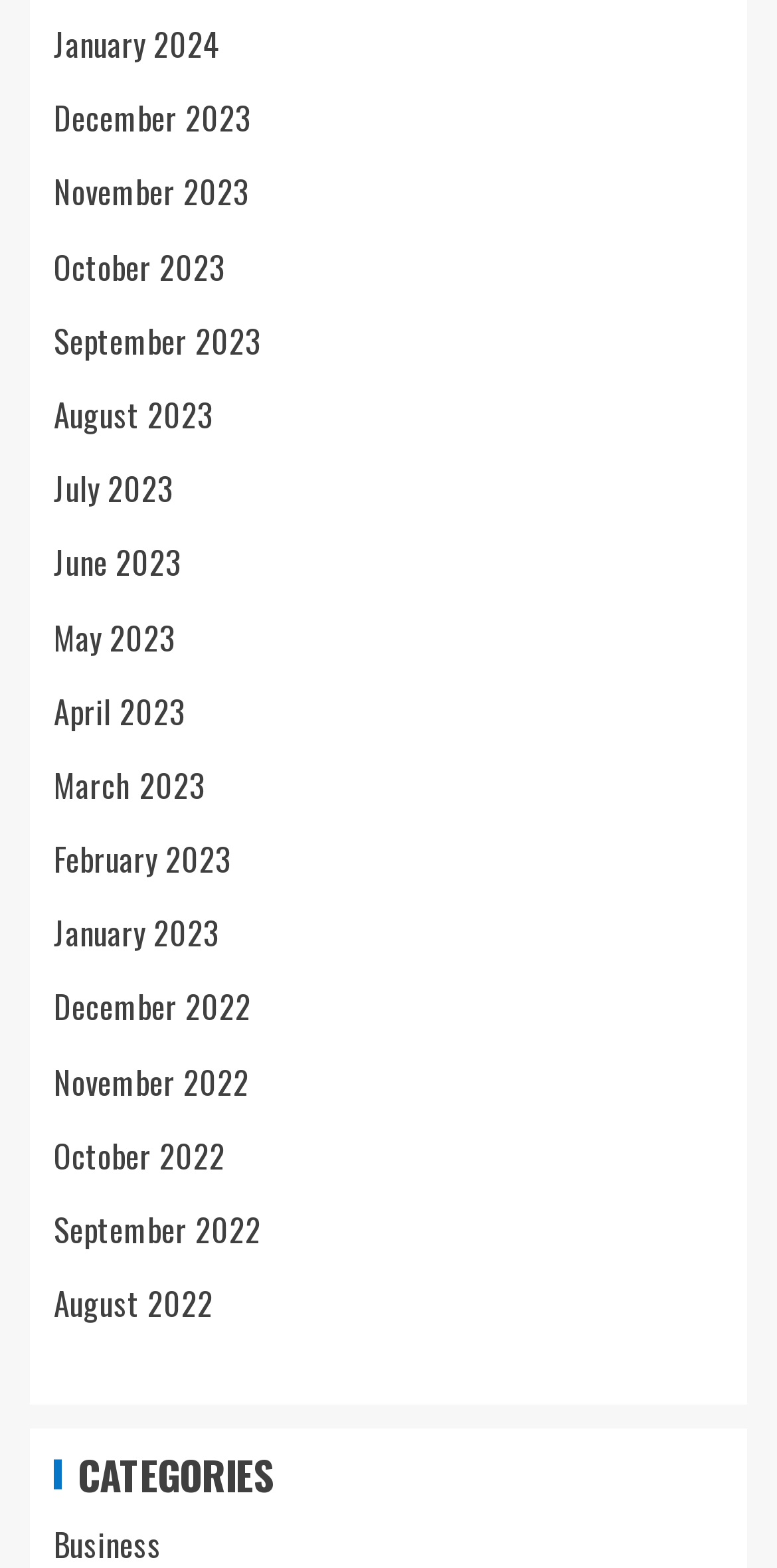What is the earliest month listed?
Give a detailed and exhaustive answer to the question.

I looked at the links on the webpage and found that the last link is 'December 2022', which is the earliest month listed.